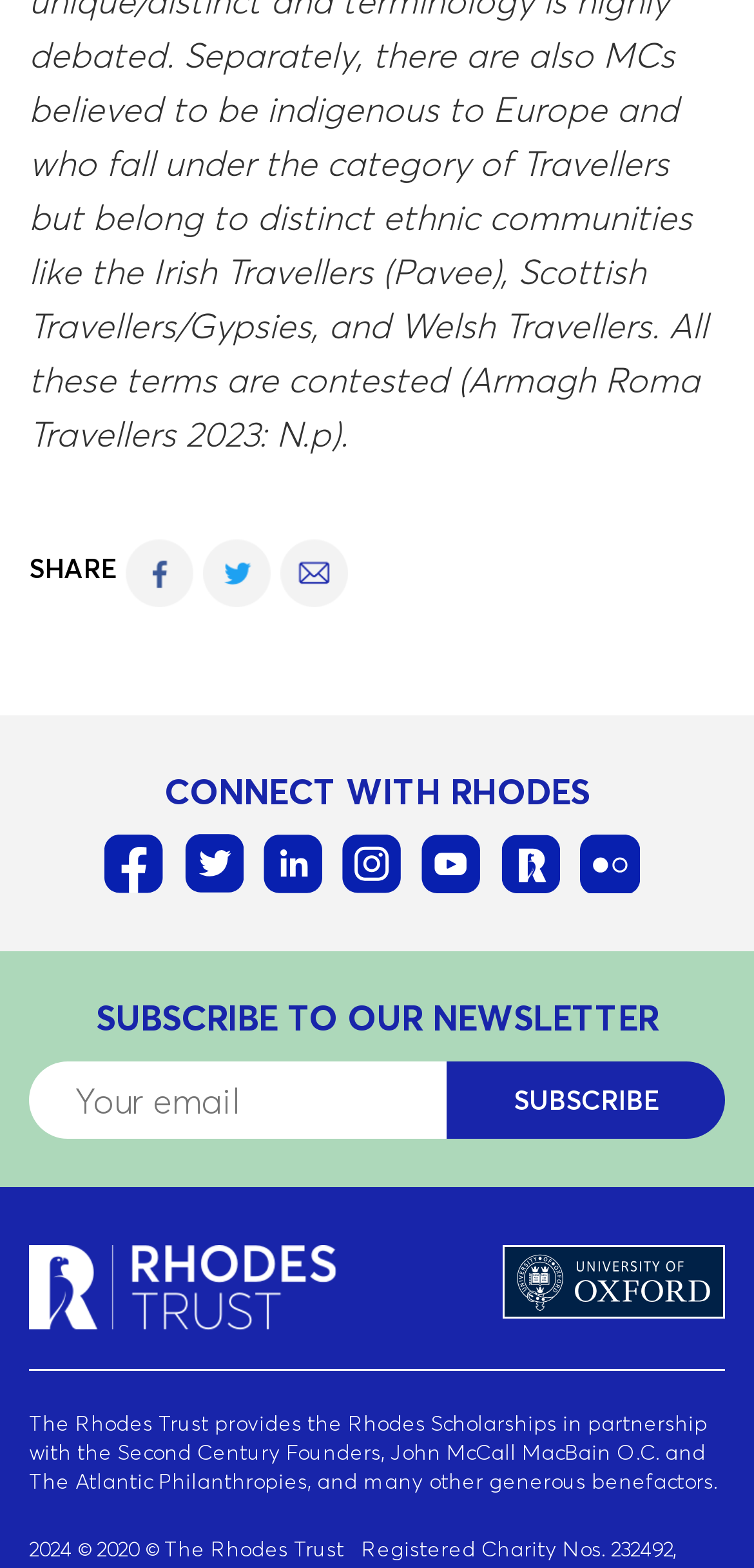Please find the bounding box coordinates for the clickable element needed to perform this instruction: "Visit Twitter".

[0.244, 0.532, 0.323, 0.57]